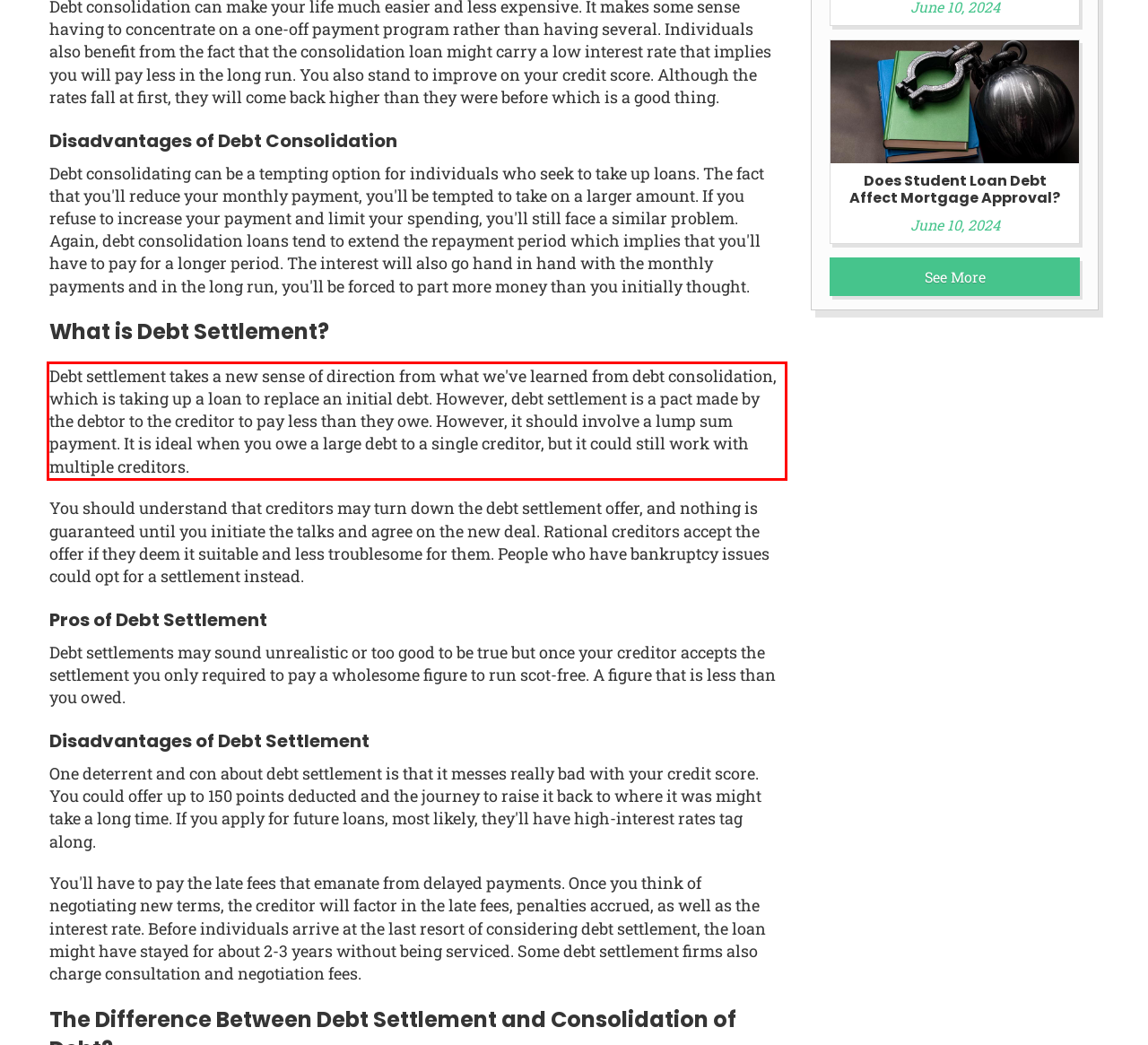Identify the text within the red bounding box on the webpage screenshot and generate the extracted text content.

Debt settlement takes a new sense of direction from what we've learned from debt consolidation, which is taking up a loan to replace an initial debt. However, debt settlement is a pact made by the debtor to the creditor to pay less than they owe. However, it should involve a lump sum payment. It is ideal when you owe a large debt to a single creditor, but it could still work with multiple creditors.